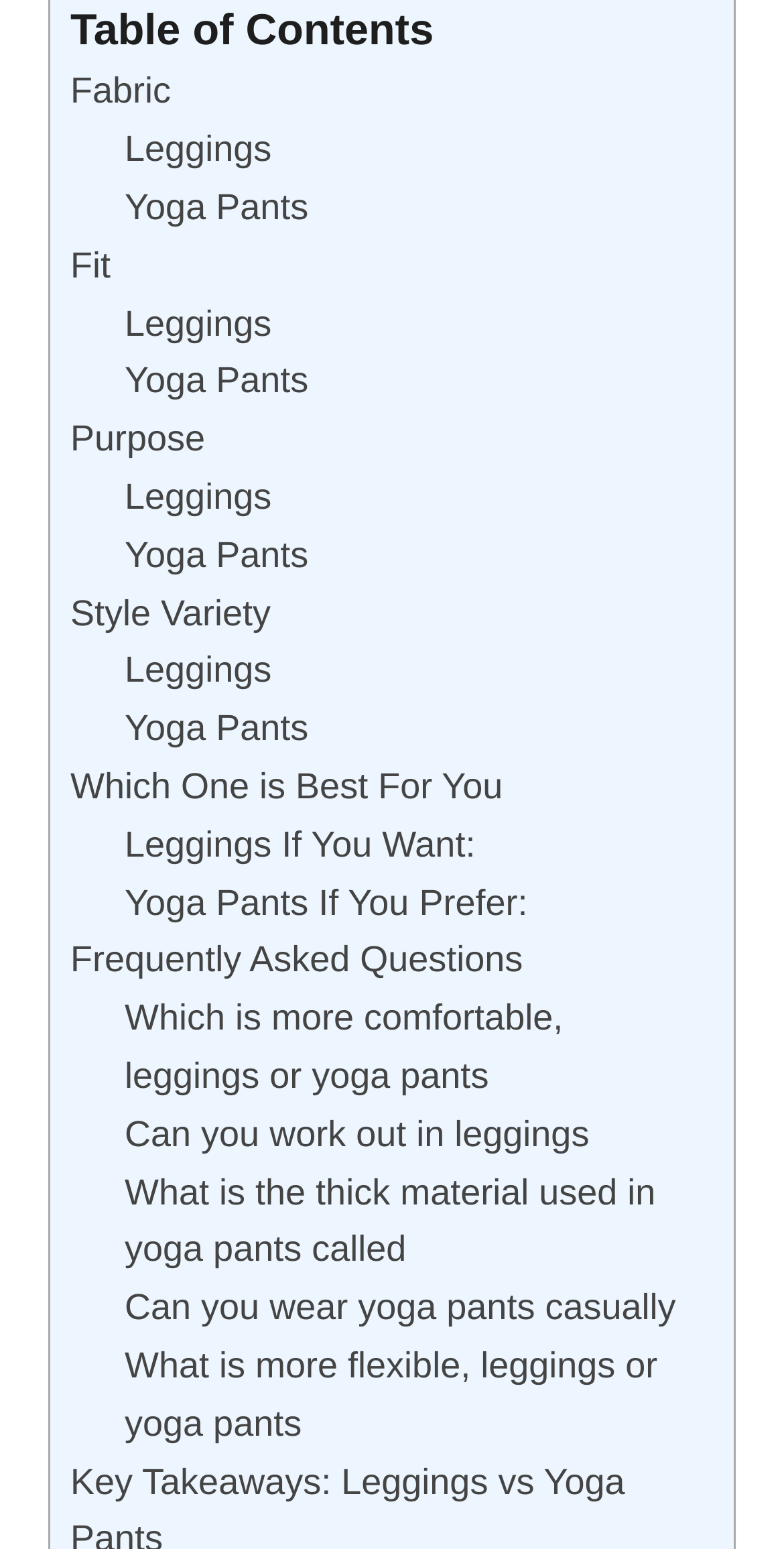How many links are related to 'Leggings' on this webpage?
Give a one-word or short phrase answer based on the image.

5